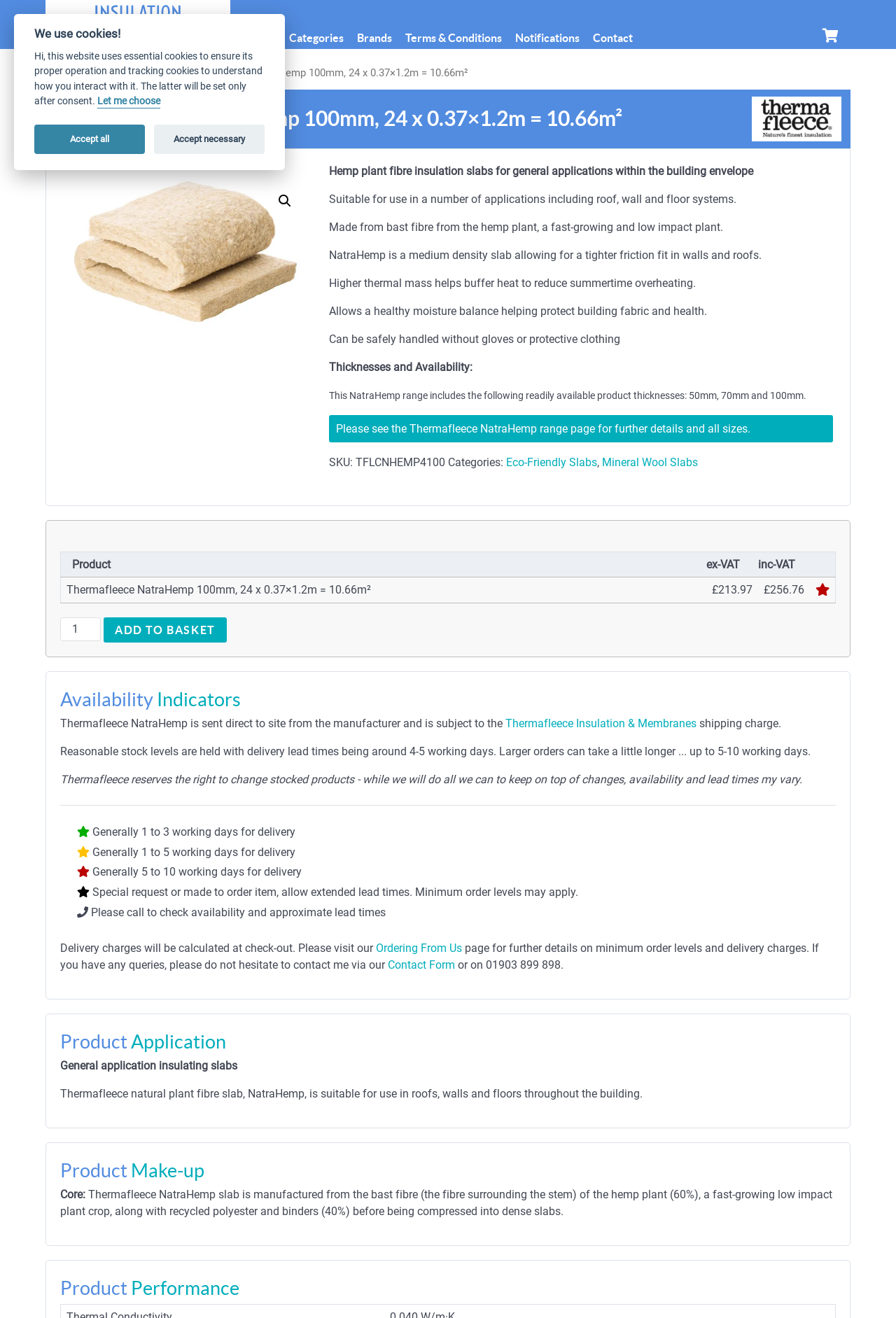What is the price of the insulation slab excluding VAT?
Using the image as a reference, give an elaborate response to the question.

I found the price of the insulation slab excluding VAT by looking at the table element that contains the product information and extracting the price from the 'ex-VAT' column.